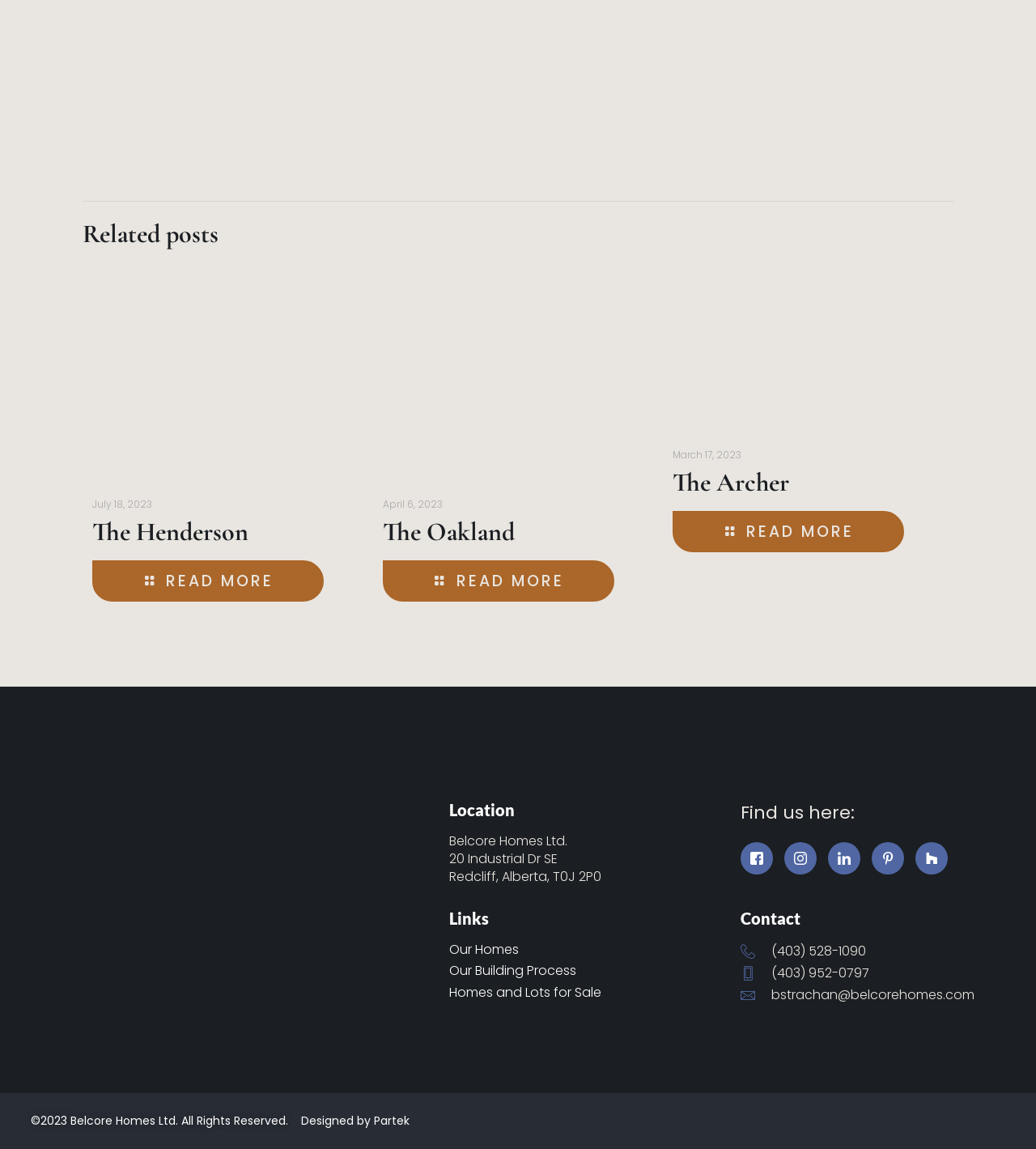What is the title of the first related post?
Refer to the image and respond with a one-word or short-phrase answer.

The Henderson